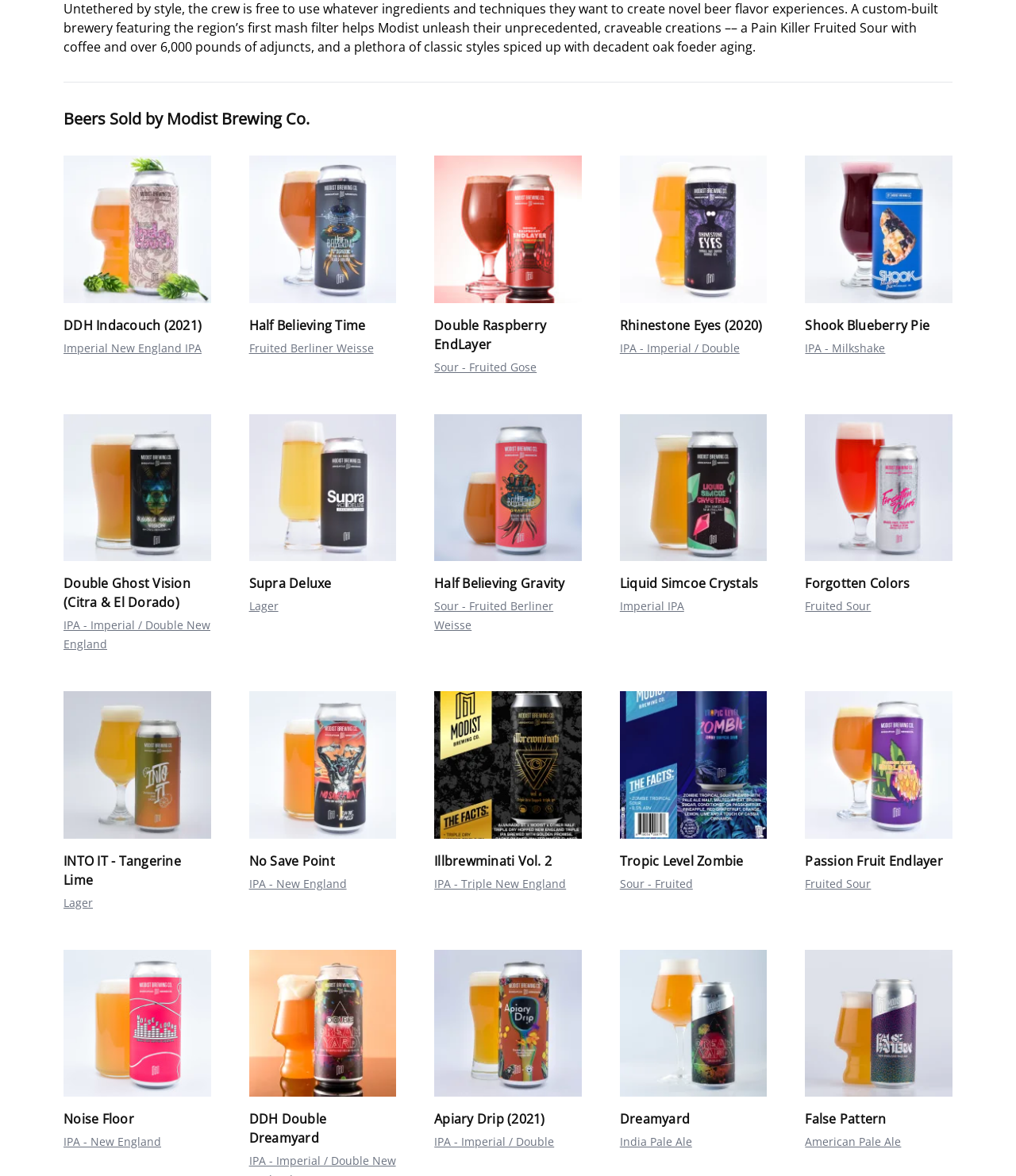Based on the element description: "Fruited Sour", identify the bounding box coordinates for this UI element. The coordinates must be four float numbers between 0 and 1, listed as [left, top, right, bottom].

[0.792, 0.509, 0.857, 0.522]